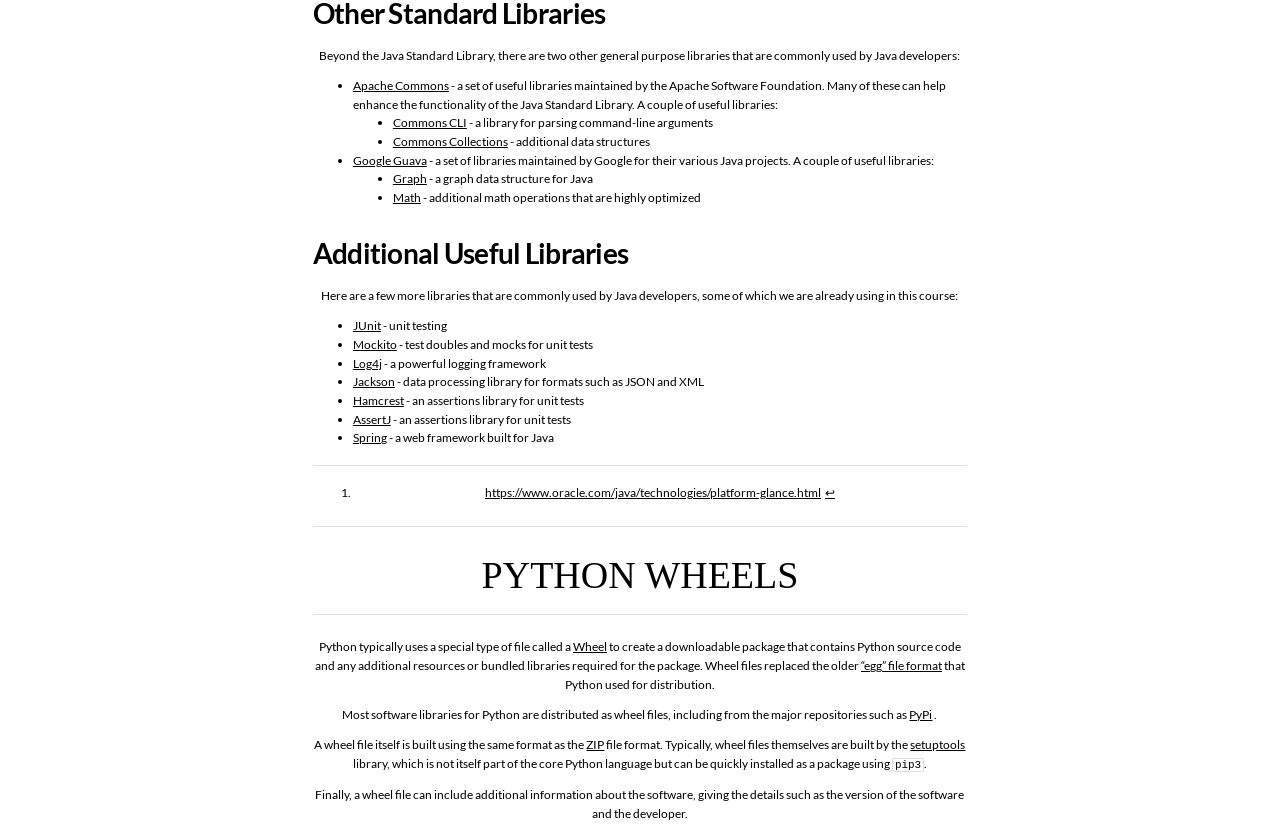Locate the coordinates of the bounding box for the clickable region that fulfills this instruction: "Click on PyPi".

[0.711, 0.855, 0.729, 0.873]